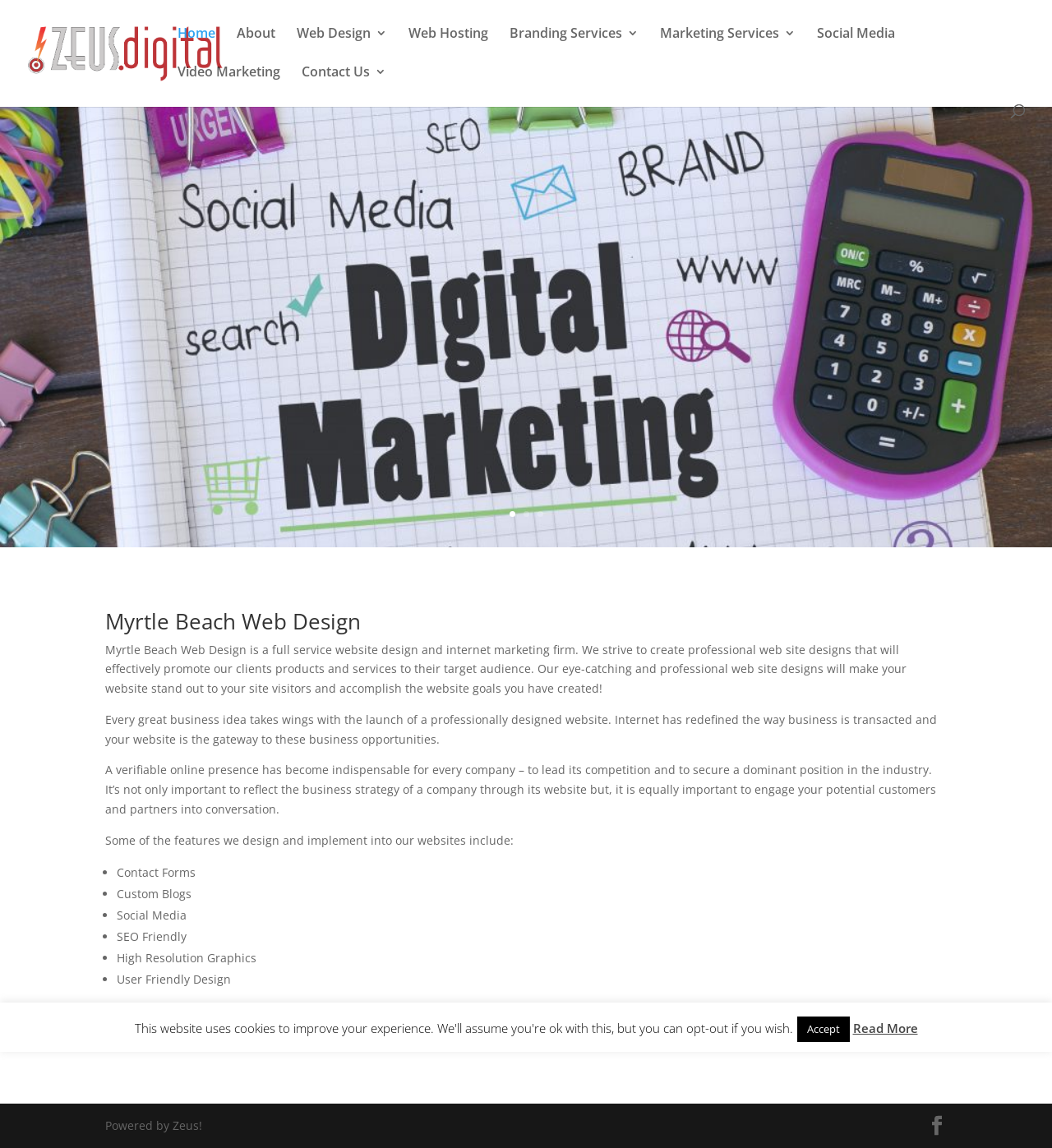From the webpage screenshot, predict the bounding box coordinates (top-left x, top-left y, bottom-right x, bottom-right y) for the UI element described here: alt="Myrtle Beach Web Design"

[0.027, 0.038, 0.225, 0.052]